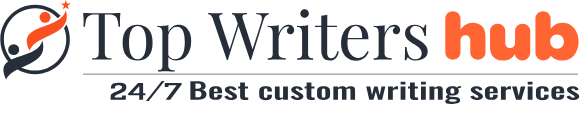Reply to the question with a brief word or phrase: What is the commitment of the platform according to the tagline?

Accessibility and quality in writing support